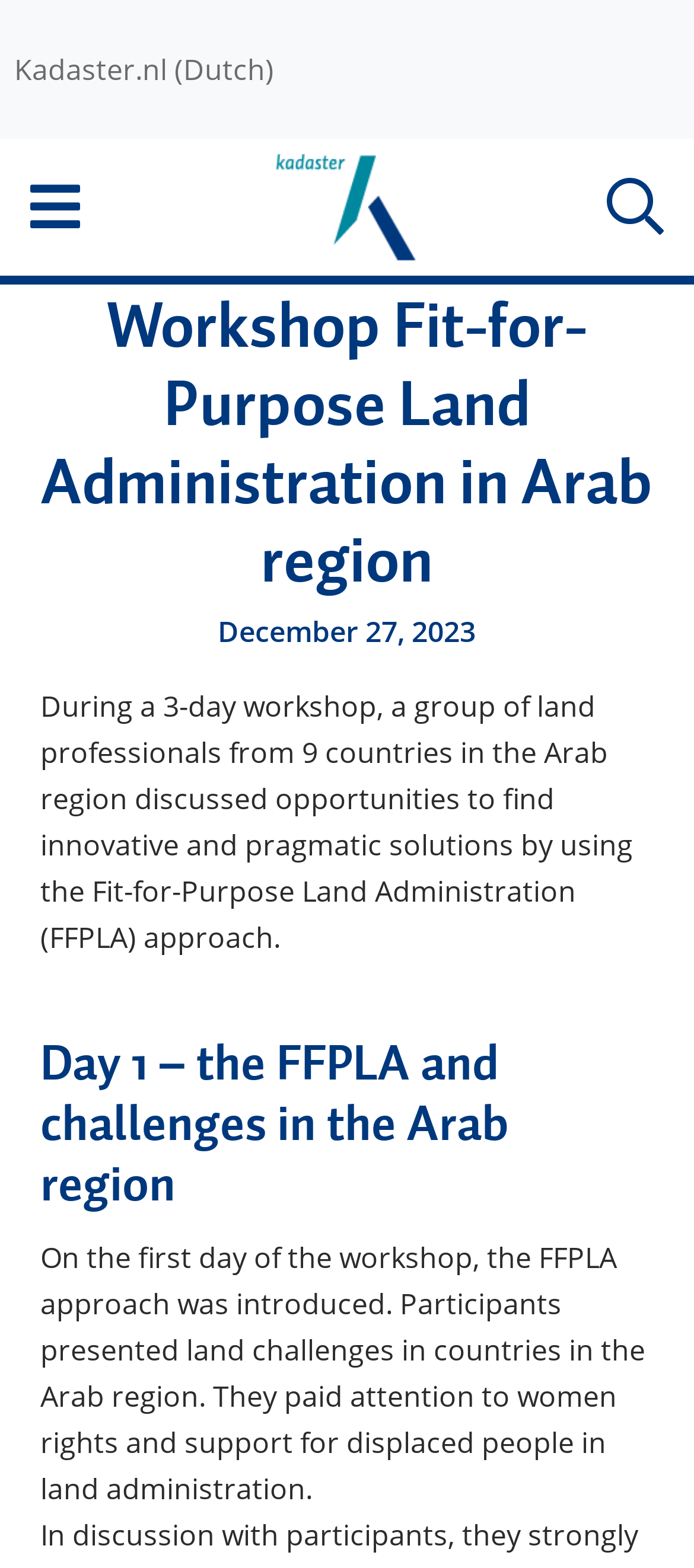How many days was the workshop?
Give a detailed explanation using the information visible in the image.

The answer can be found in the paragraph that describes the workshop, which states 'During a 3-day workshop, a group of land professionals from 9 countries in the Arab region discussed opportunities to find innovative and pragmatic solutions by using the Fit-for-Purpose Land Administration (FFPLA) approach.'